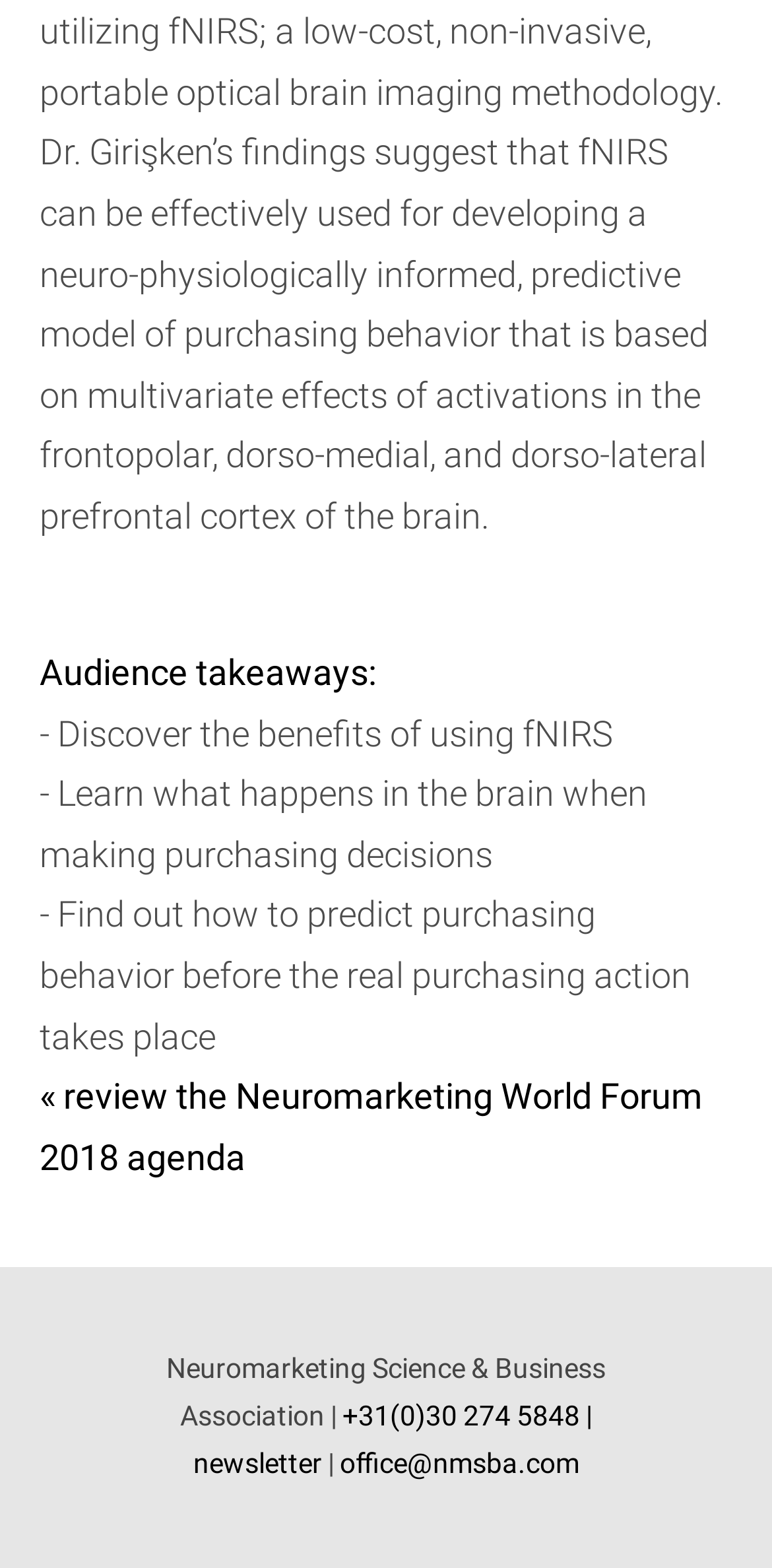Provide the bounding box coordinates in the format (top-left x, top-left y, bottom-right x, bottom-right y). All values are floating point numbers between 0 and 1. Determine the bounding box coordinate of the UI element described as: newsletter

[0.25, 0.923, 0.417, 0.943]